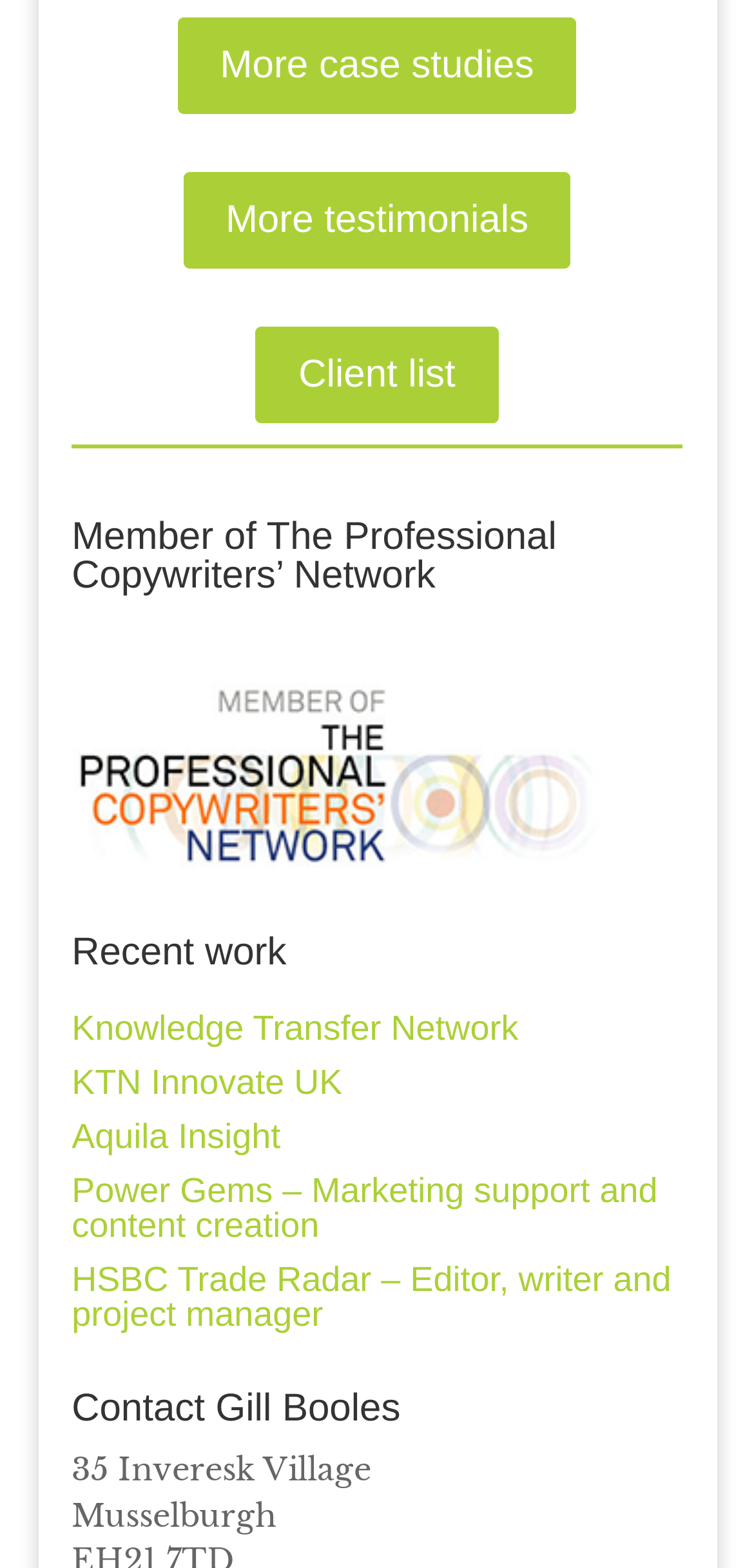Given the element description, predict the bounding box coordinates in the format (top-left x, top-left y, bottom-right x, bottom-right y). Make sure all values are between 0 and 1. Here is the element description: KTN Innovate UK

[0.095, 0.678, 0.454, 0.702]